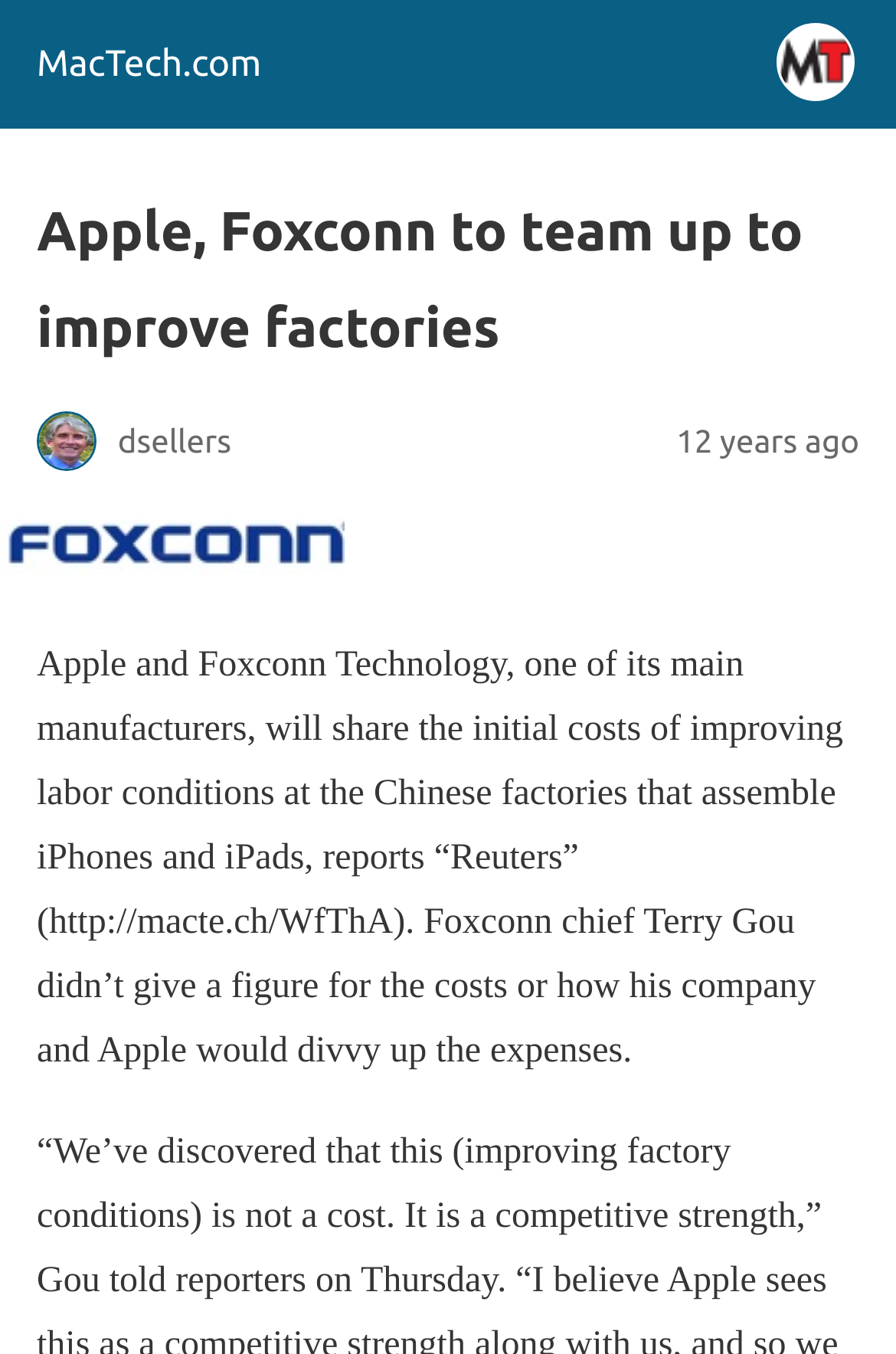Describe all visible elements and their arrangement on the webpage.

The webpage is about Apple and Foxconn teaming up to improve labor conditions at Chinese factories. At the top left of the page, there is a site icon link with the text "MacTech.com" and an image of the site icon. Below the site icon, there is a header section that spans almost the entire width of the page. Within the header, there is a heading that reads "Apple, Foxconn to team up to improve factories" and an image of "dsellers" to the right of the heading. To the right of the image, there is a time element that displays the text "12 years ago".

Below the header section, there is a figure element that takes up the full width of the page. Within the figure, there is an image of the Foxconn logo, aligned to the left.

The main content of the page is a block of text that starts below the figure element and spans almost the entire width of the page. The text describes the partnership between Apple and Foxconn to improve labor conditions at Chinese factories, citing a report from Reuters.